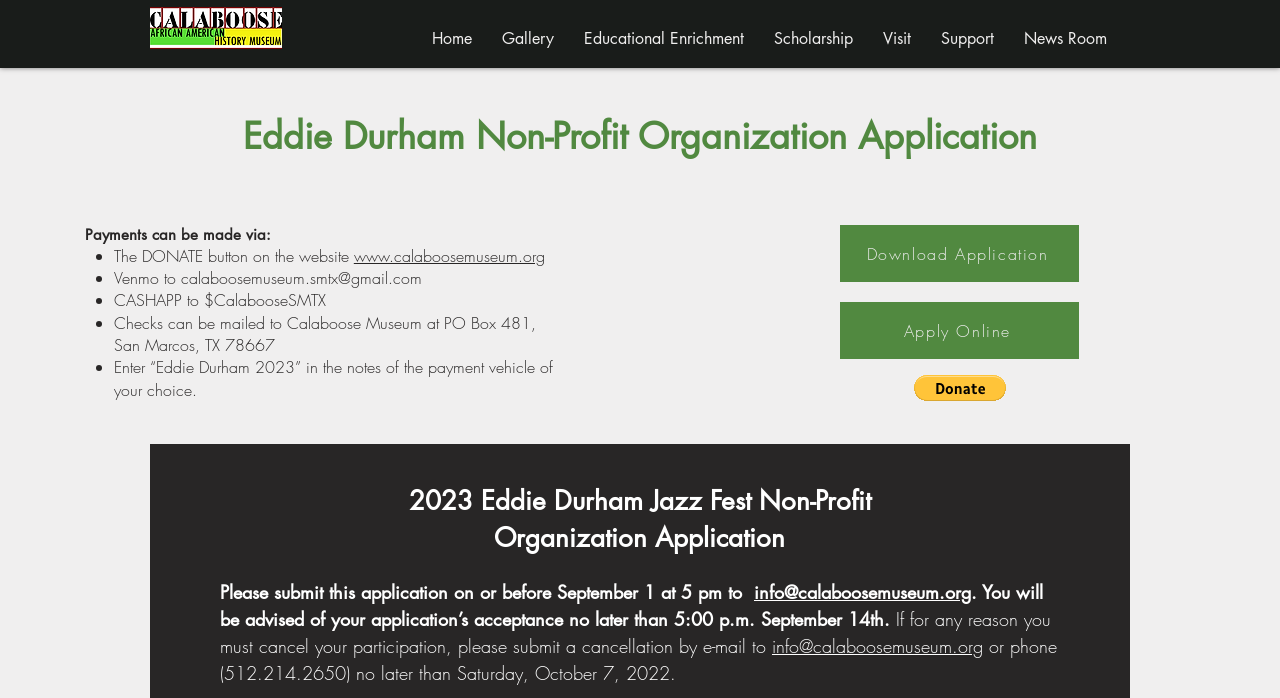Can you show the bounding box coordinates of the region to click on to complete the task described in the instruction: "Contact via email"?

[0.589, 0.831, 0.759, 0.865]